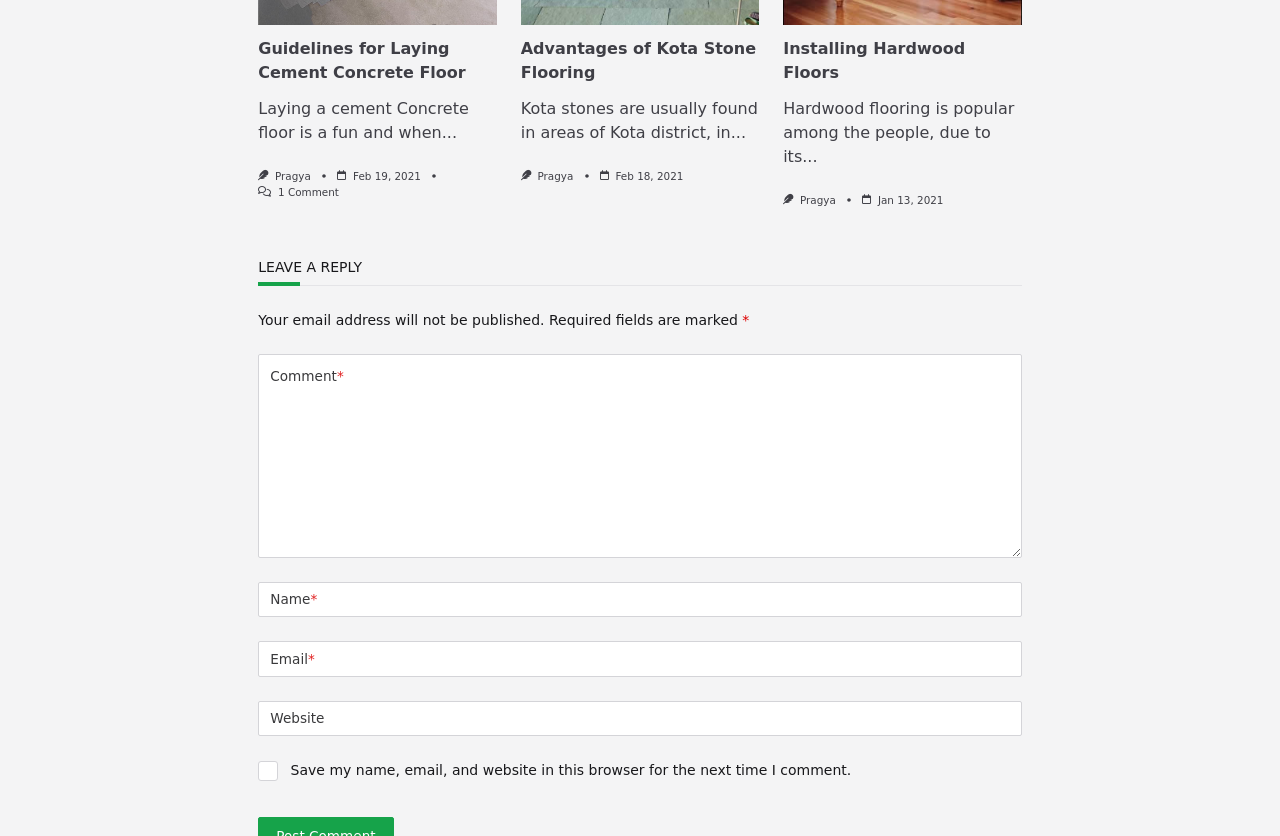Please give a concise answer to this question using a single word or phrase: 
Who is the author of the articles?

Pragya